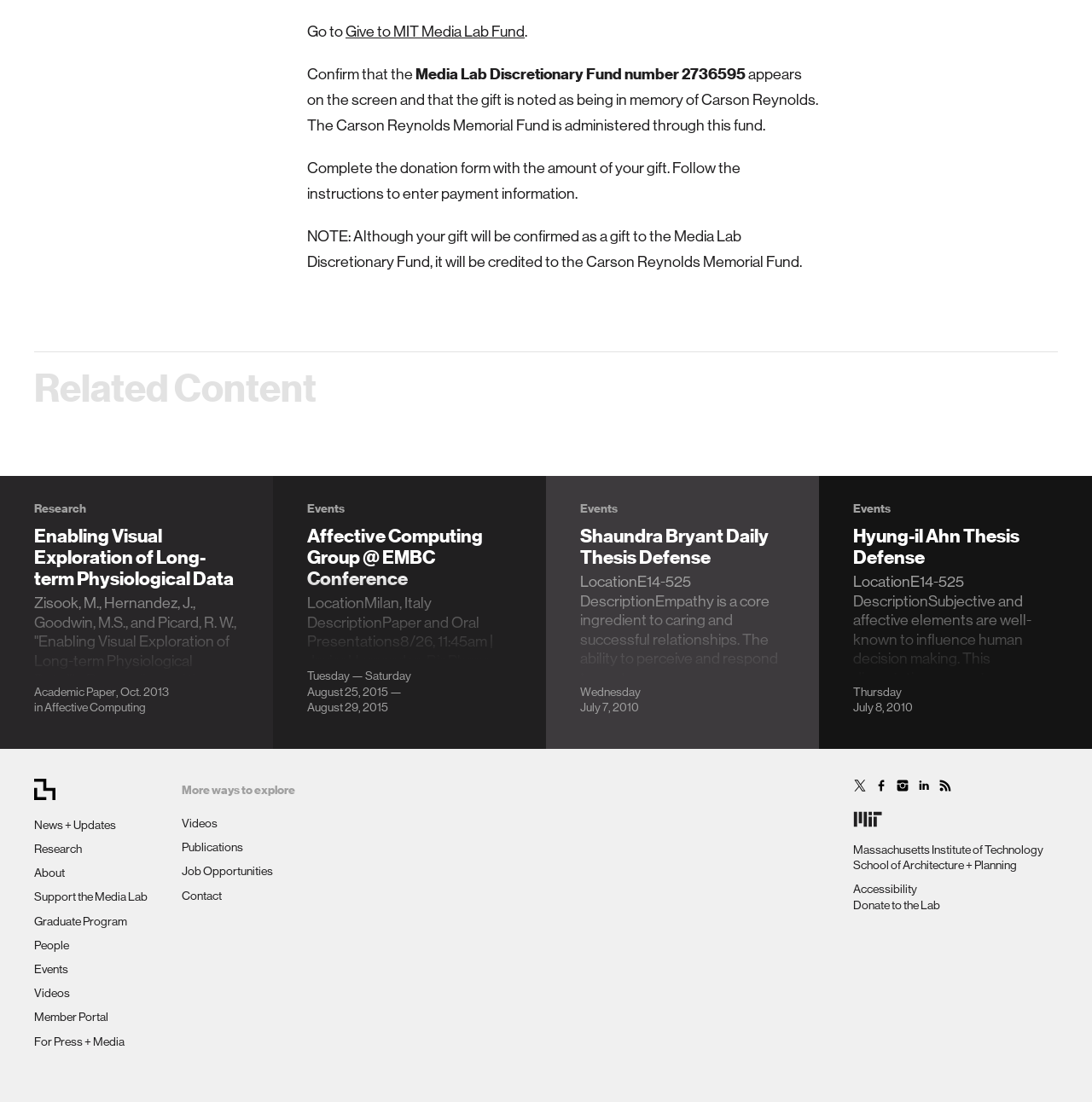Answer the question using only a single word or phrase: 
What is the topic of the research paper?

Enabling Visual Exploration of Long-term Physiological Data